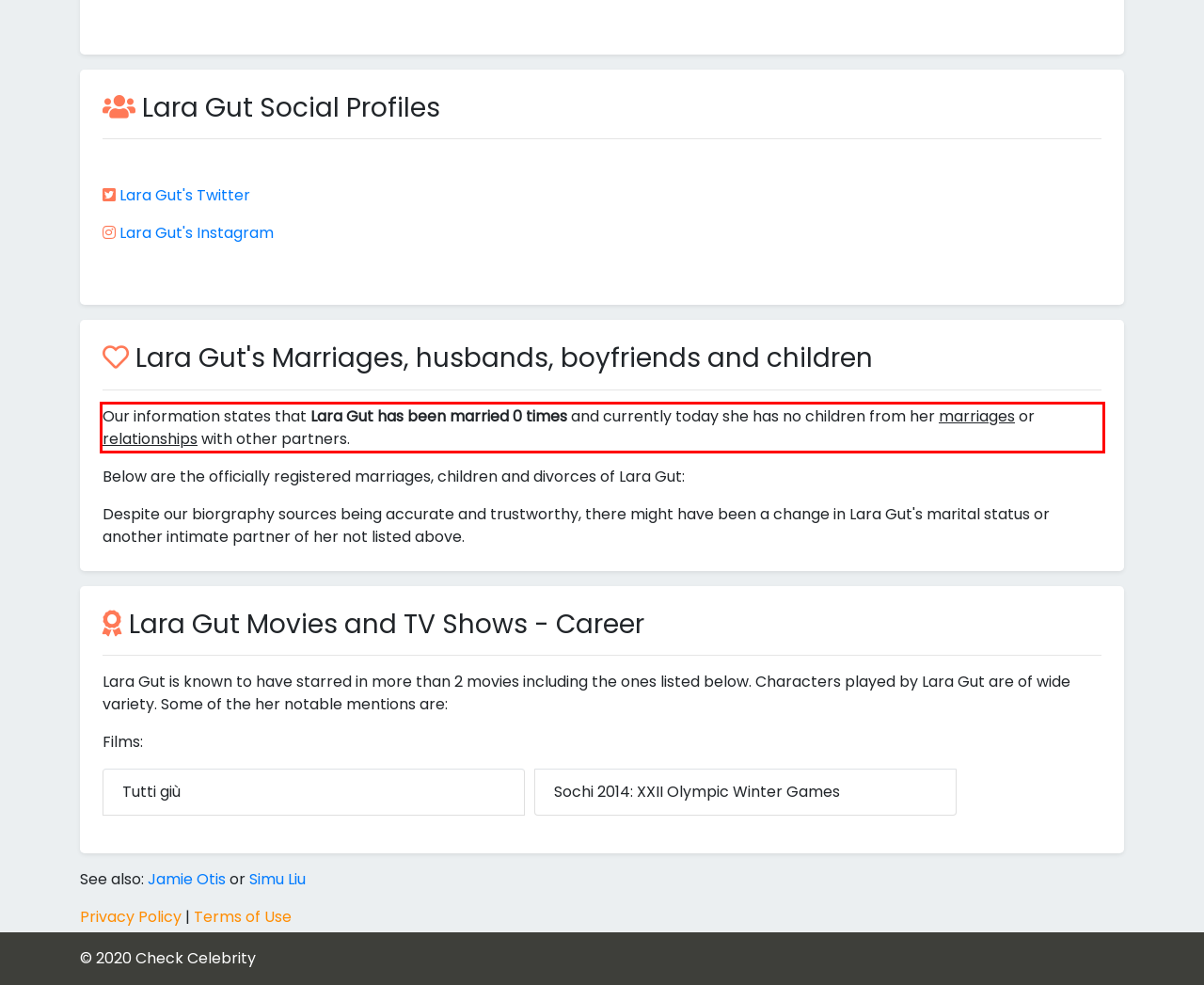Given the screenshot of the webpage, identify the red bounding box, and recognize the text content inside that red bounding box.

Our information states that Lara Gut has been married 0 times and currently today she has no children from her marriages or relationships with other partners.